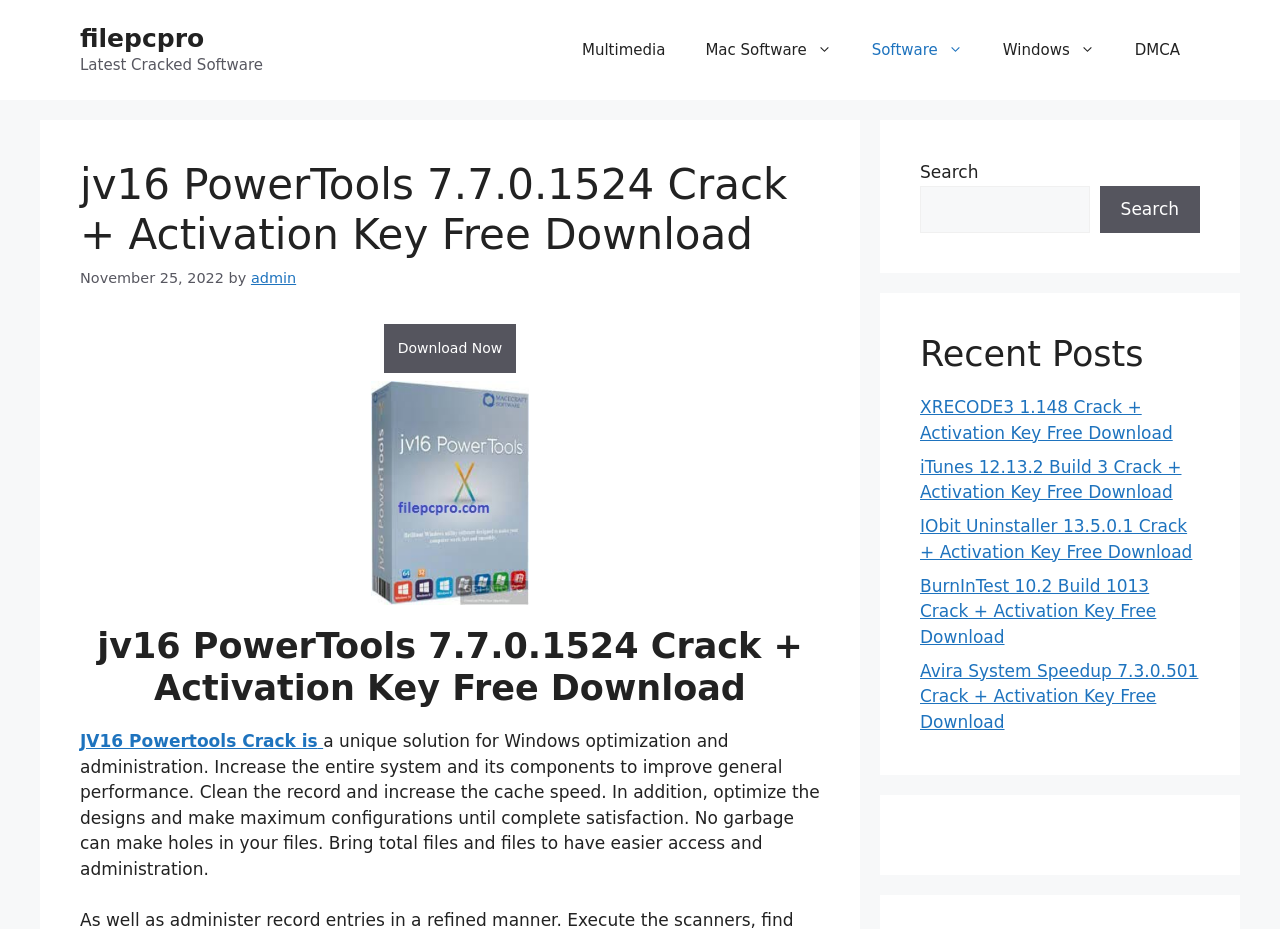Respond to the question below with a single word or phrase: How many recent posts are listed?

5